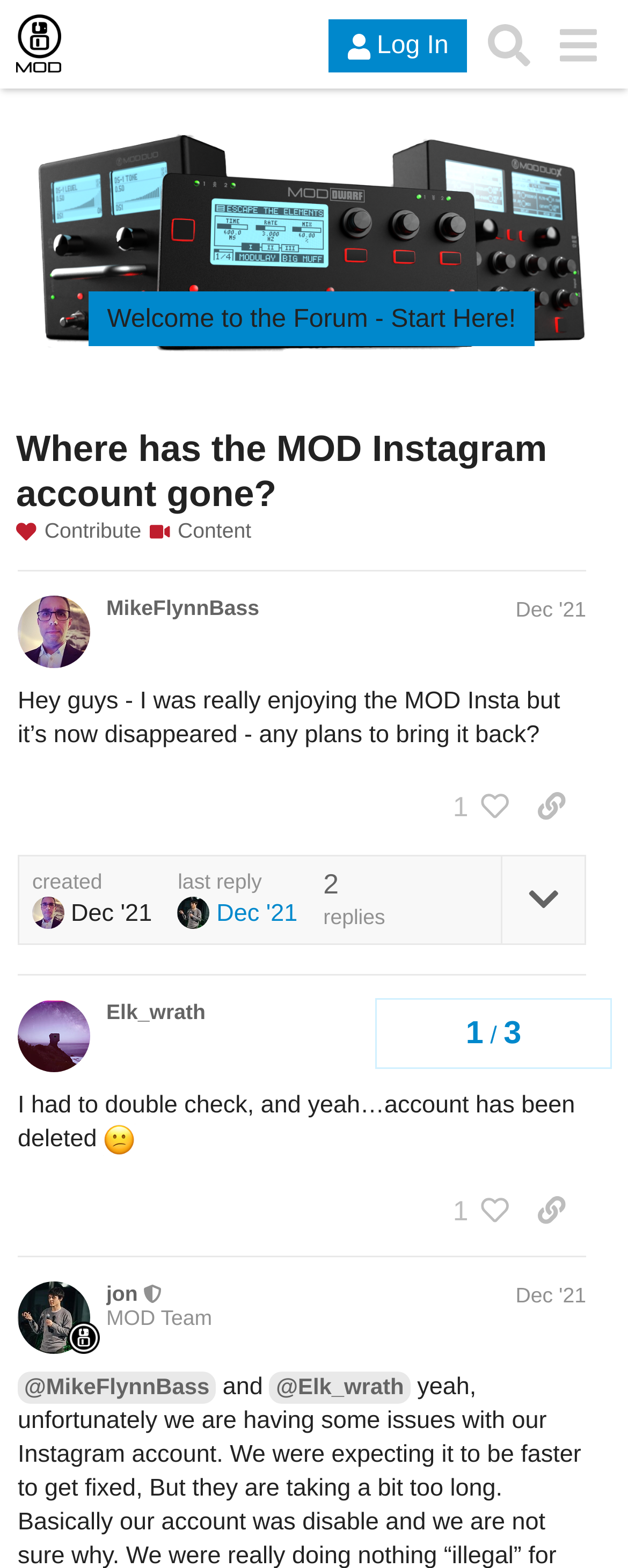Identify the bounding box coordinates of the element that should be clicked to fulfill this task: "Log in to the forum". The coordinates should be provided as four float numbers between 0 and 1, i.e., [left, top, right, bottom].

[0.523, 0.013, 0.743, 0.047]